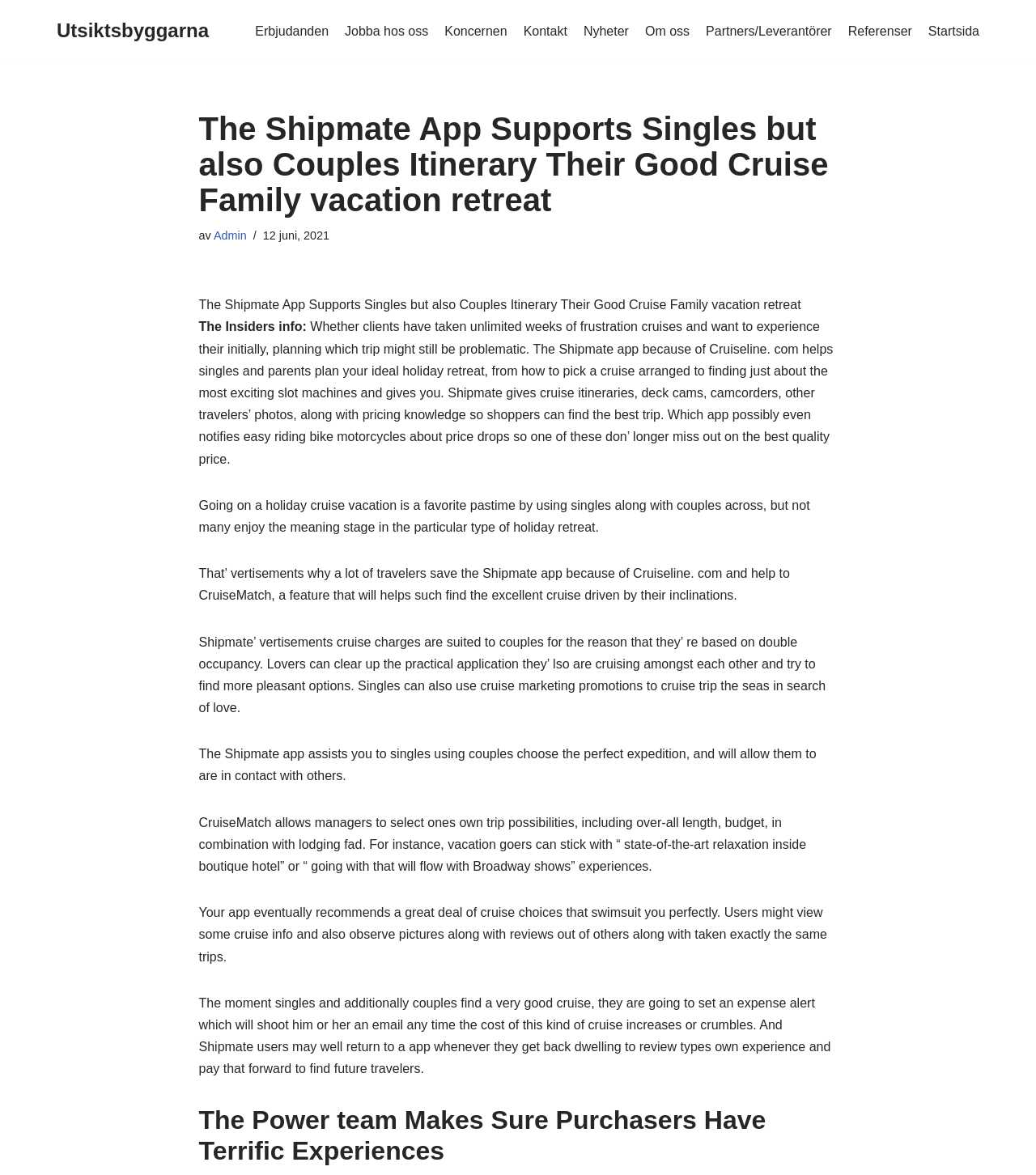Please find the bounding box coordinates in the format (top-left x, top-left y, bottom-right x, bottom-right y) for the given element description. Ensure the coordinates are floating point numbers between 0 and 1. Description: Om oss

[0.623, 0.018, 0.666, 0.035]